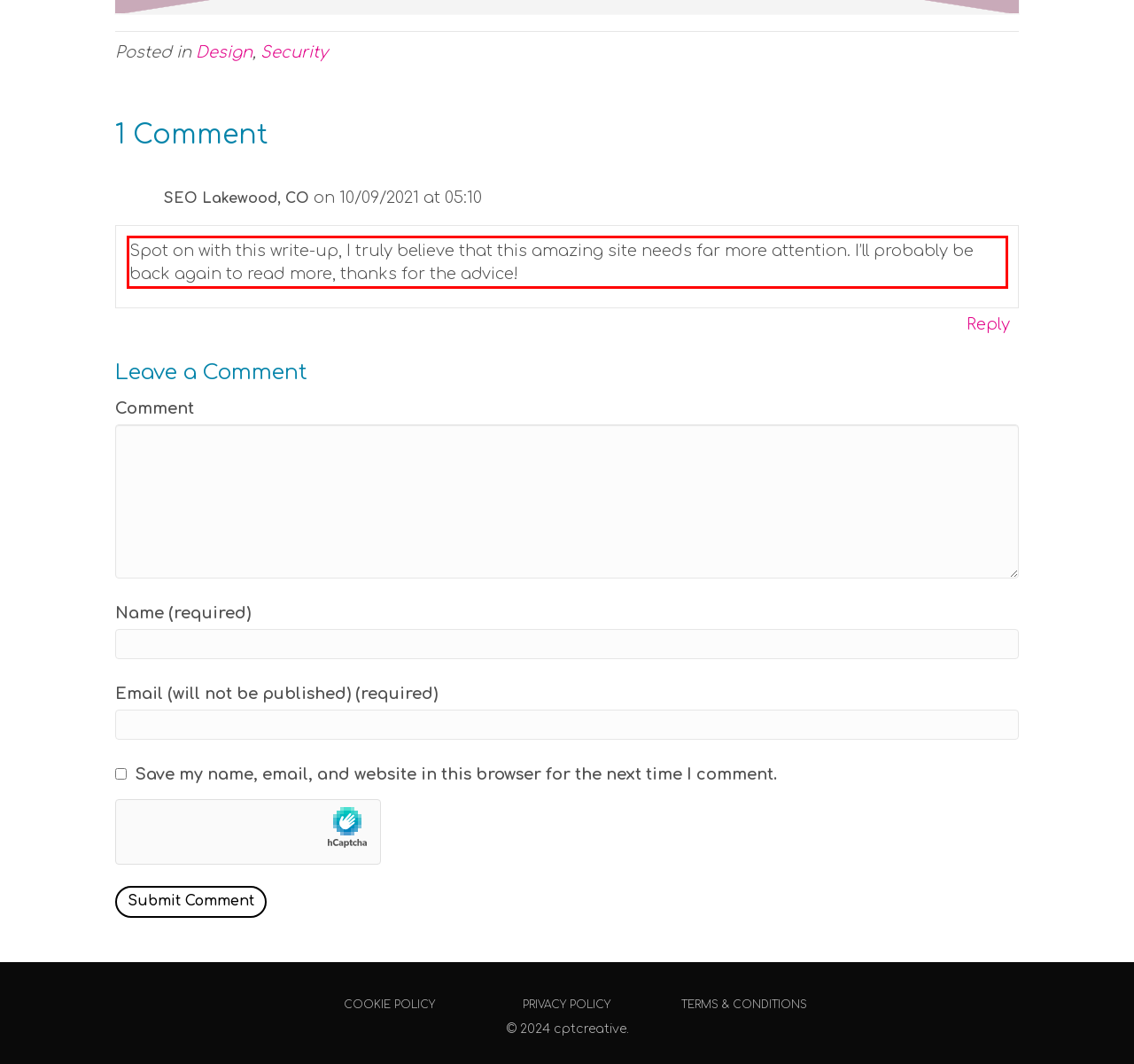Analyze the screenshot of the webpage that features a red bounding box and recognize the text content enclosed within this red bounding box.

Spot on with this write-up, I truly believe that this amazing site needs far more attention. I’ll probably be back again to read more, thanks for the advice!